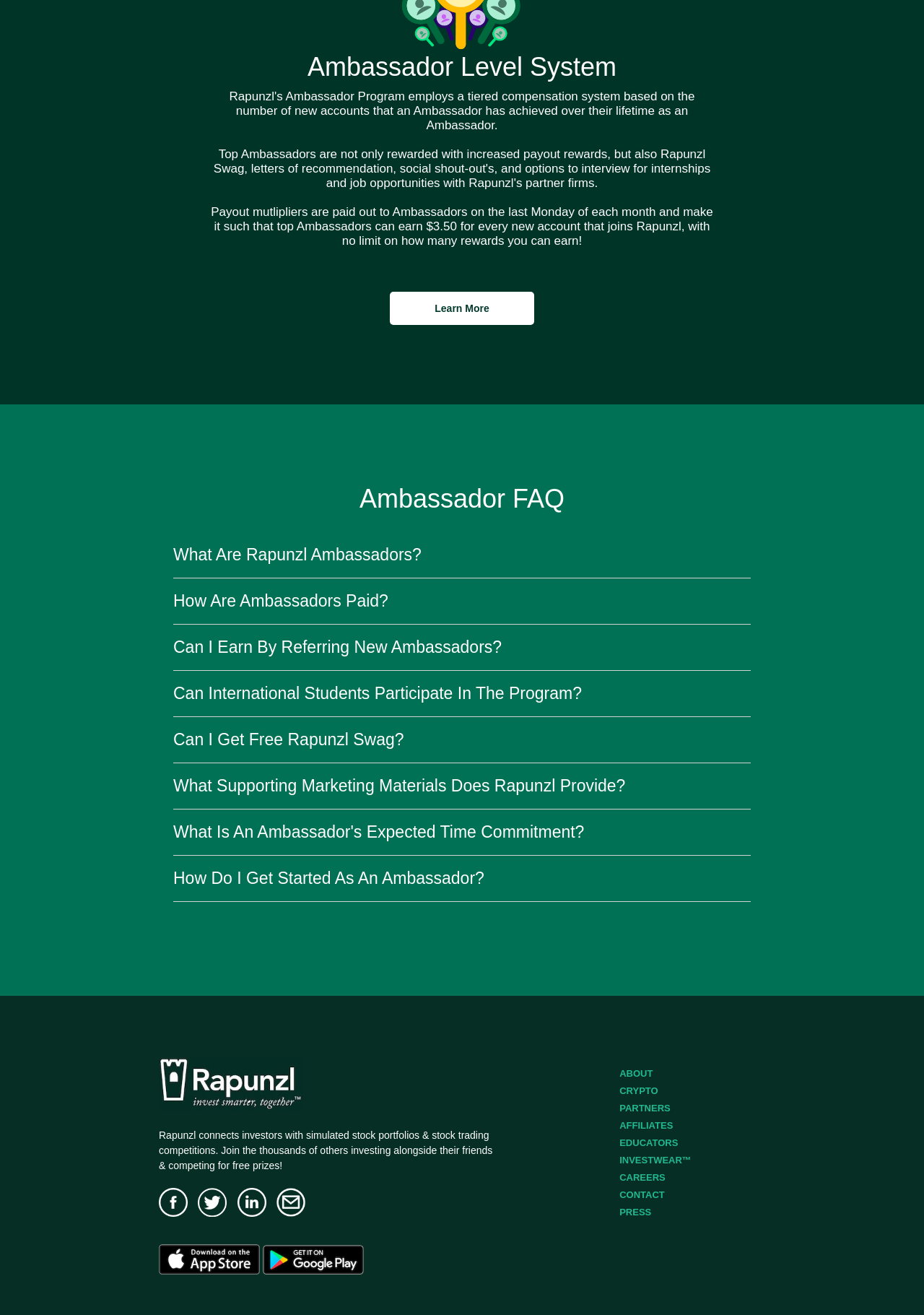What is the purpose of the Ambassador Level System? Using the information from the screenshot, answer with a single word or phrase.

Earn rewards